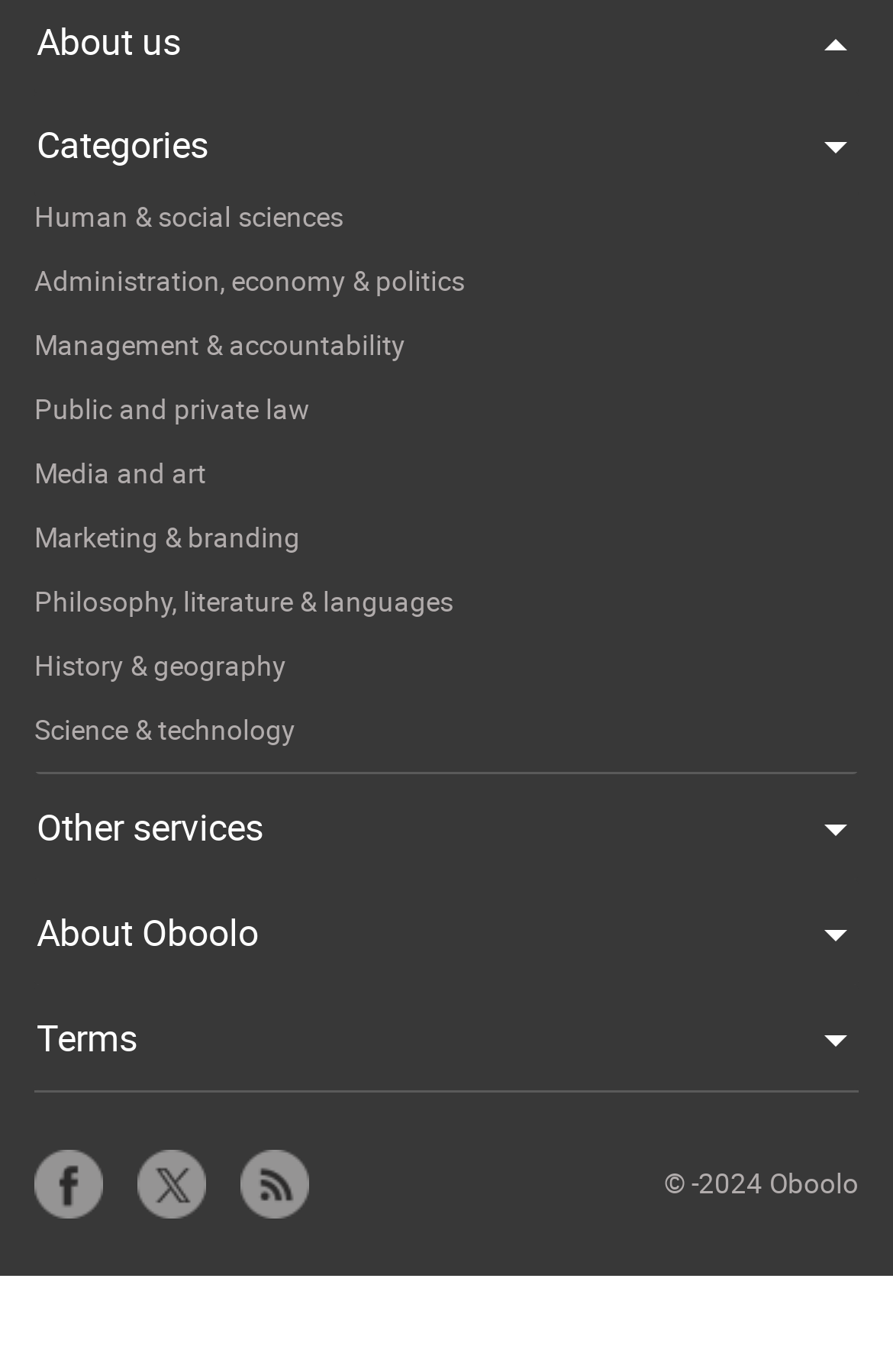Point out the bounding box coordinates of the section to click in order to follow this instruction: "Explore online bingo games".

None